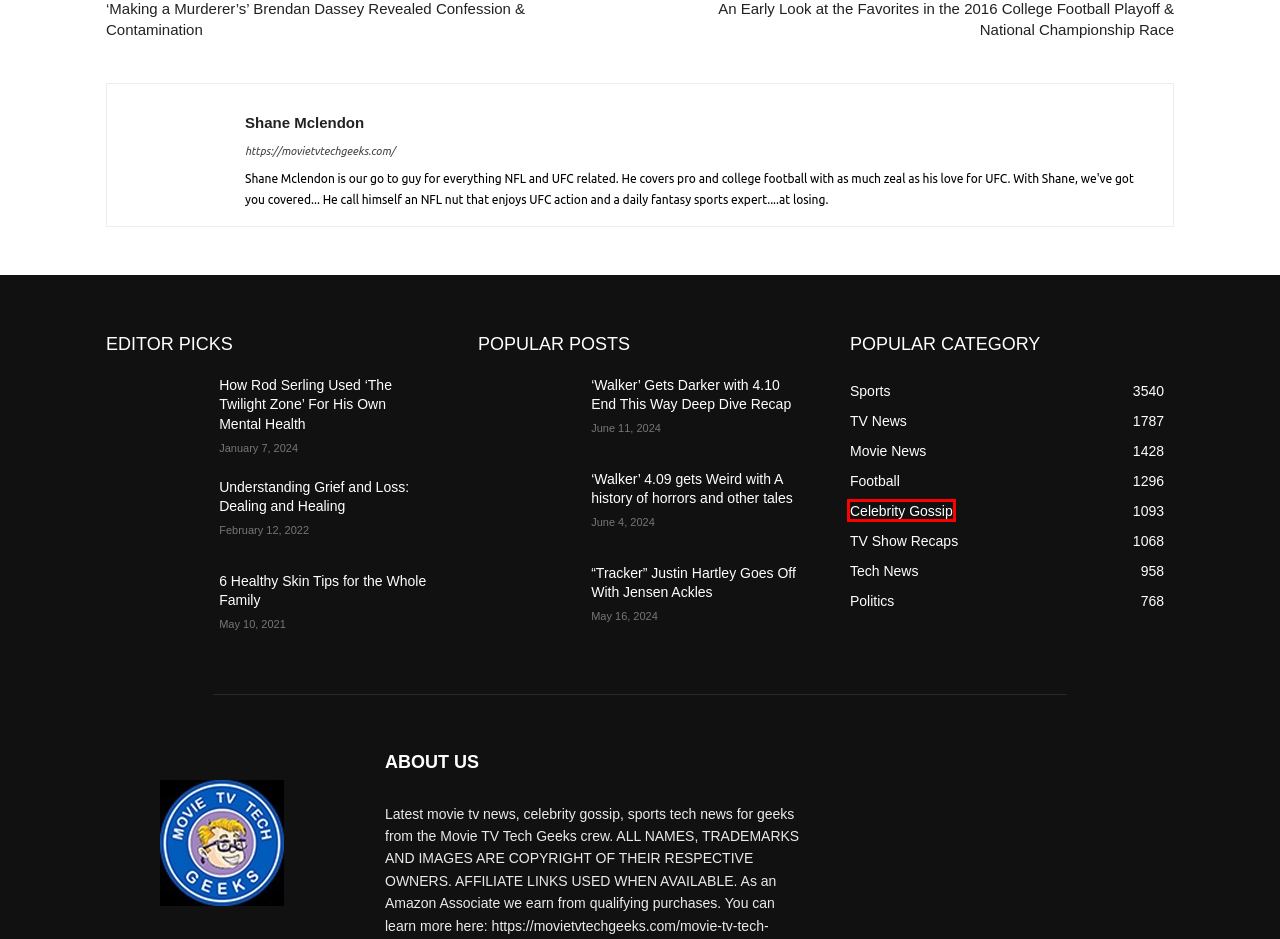Inspect the provided webpage screenshot, concentrating on the element within the red bounding box. Select the description that best represents the new webpage after you click the highlighted element. Here are the candidates:
A. ‘Walker’ 4.09 gets Weird with A history of horrors and other tales - Movie TV Tech Geeks News
B. 'Walker' Gets Darker with 4.10 End This Way Deep Dive Recap - Movie TV Tech Geeks News
C. Celebrity Gossip
D. Politics Archives - Movie TV Tech Geeks News
E. 6 Healthy Skin Tips for the Whole Family - Movie TV Tech Geeks News
F. How Rod Serling Used 'The Twilight Zone' For His Own Mental Health - Movie TV Tech Geeks News
G. “Tracker” Justin Hartley Goes Off With Jensen Ackles - Movie TV Tech Geeks News
H. Understanding Grief and Loss: Dealing and Healing - Movie TV Tech Geeks News

C